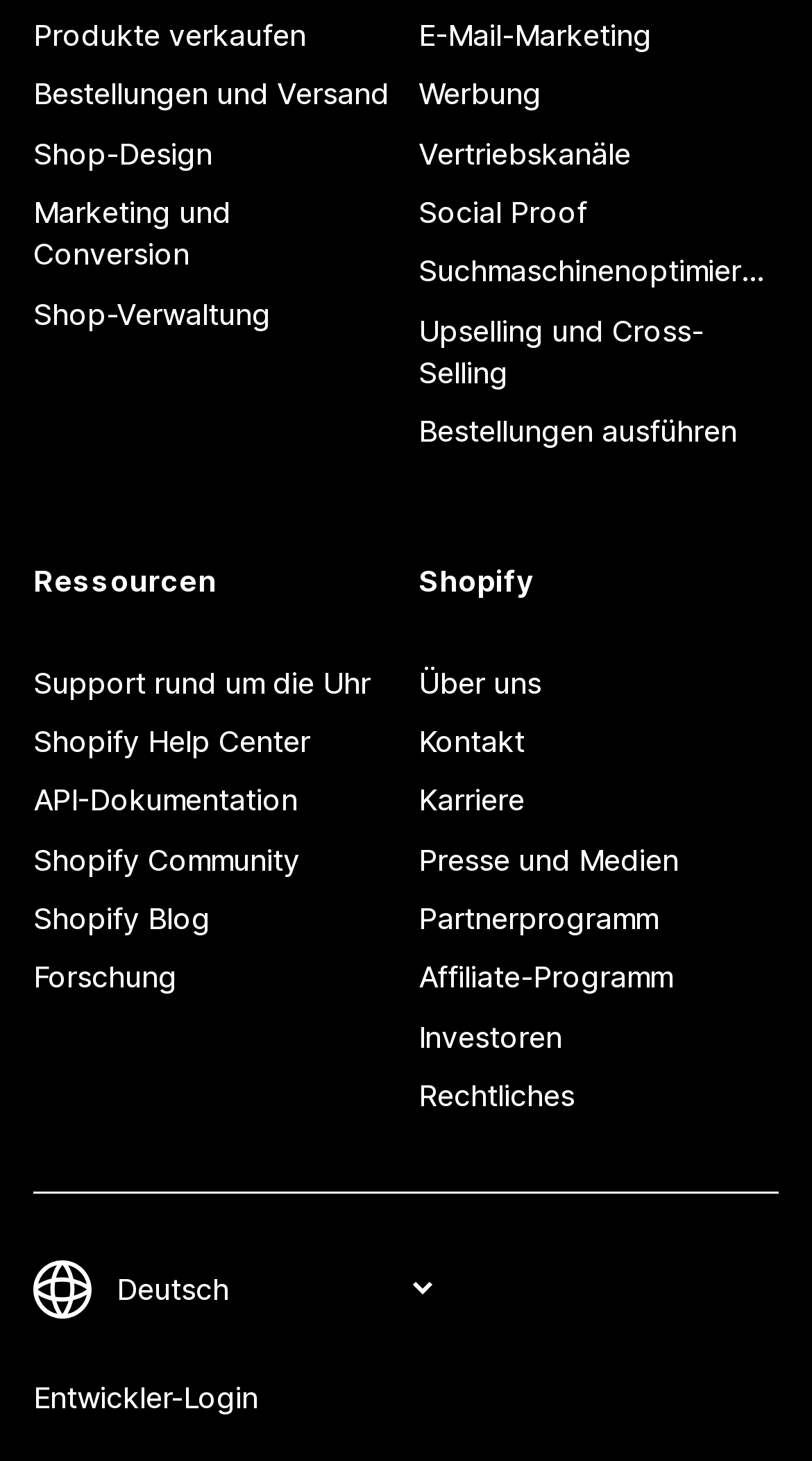Please locate the bounding box coordinates of the element that should be clicked to achieve the given instruction: "View products to sell".

[0.041, 0.004, 0.485, 0.045]